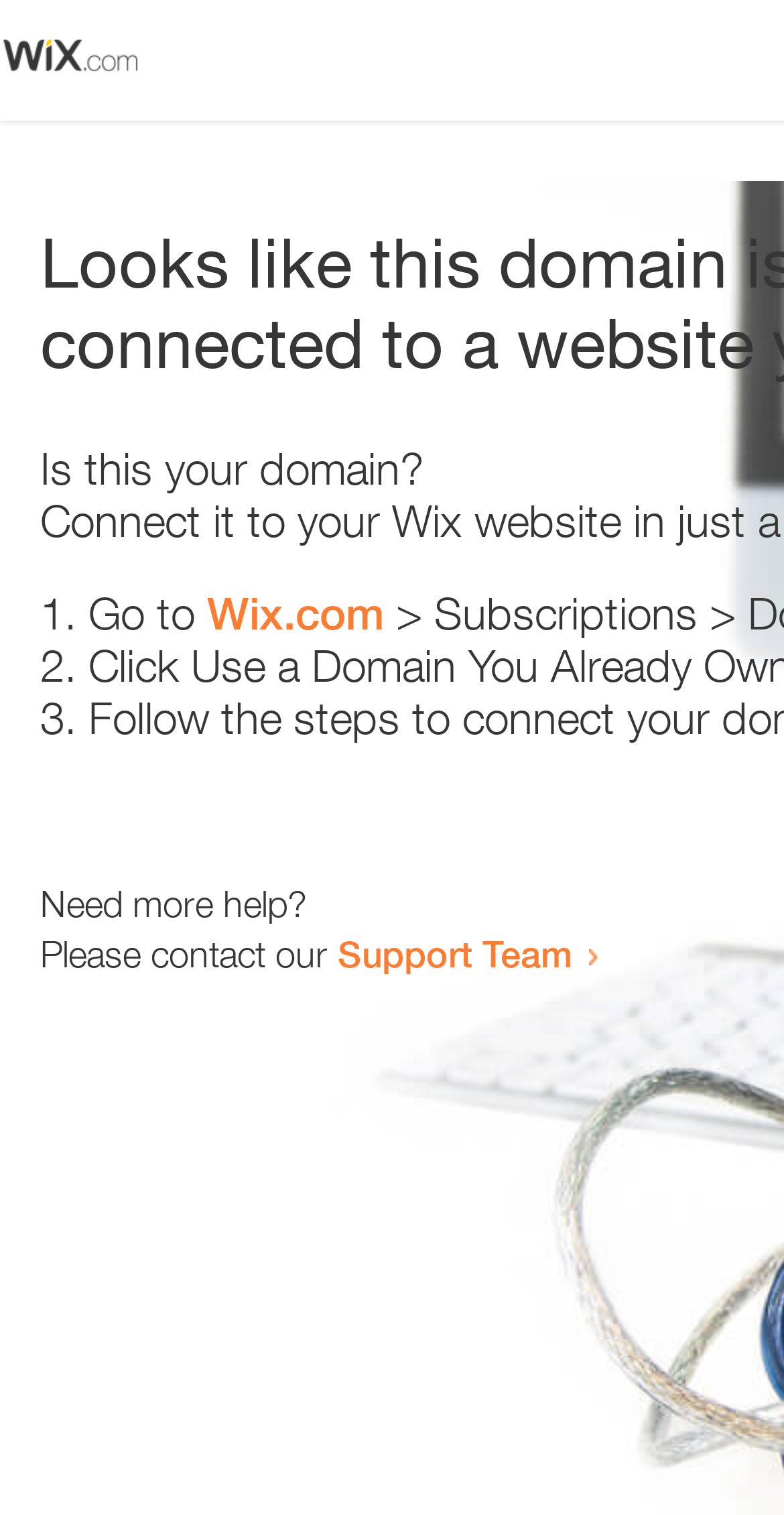What is the position of the image on the webpage?
Based on the content of the image, thoroughly explain and answer the question.

The question is asking about the position of the image on the webpage. The answer is 'top' because the image has a y1 coordinate of 0.024, which is near the top of the webpage.